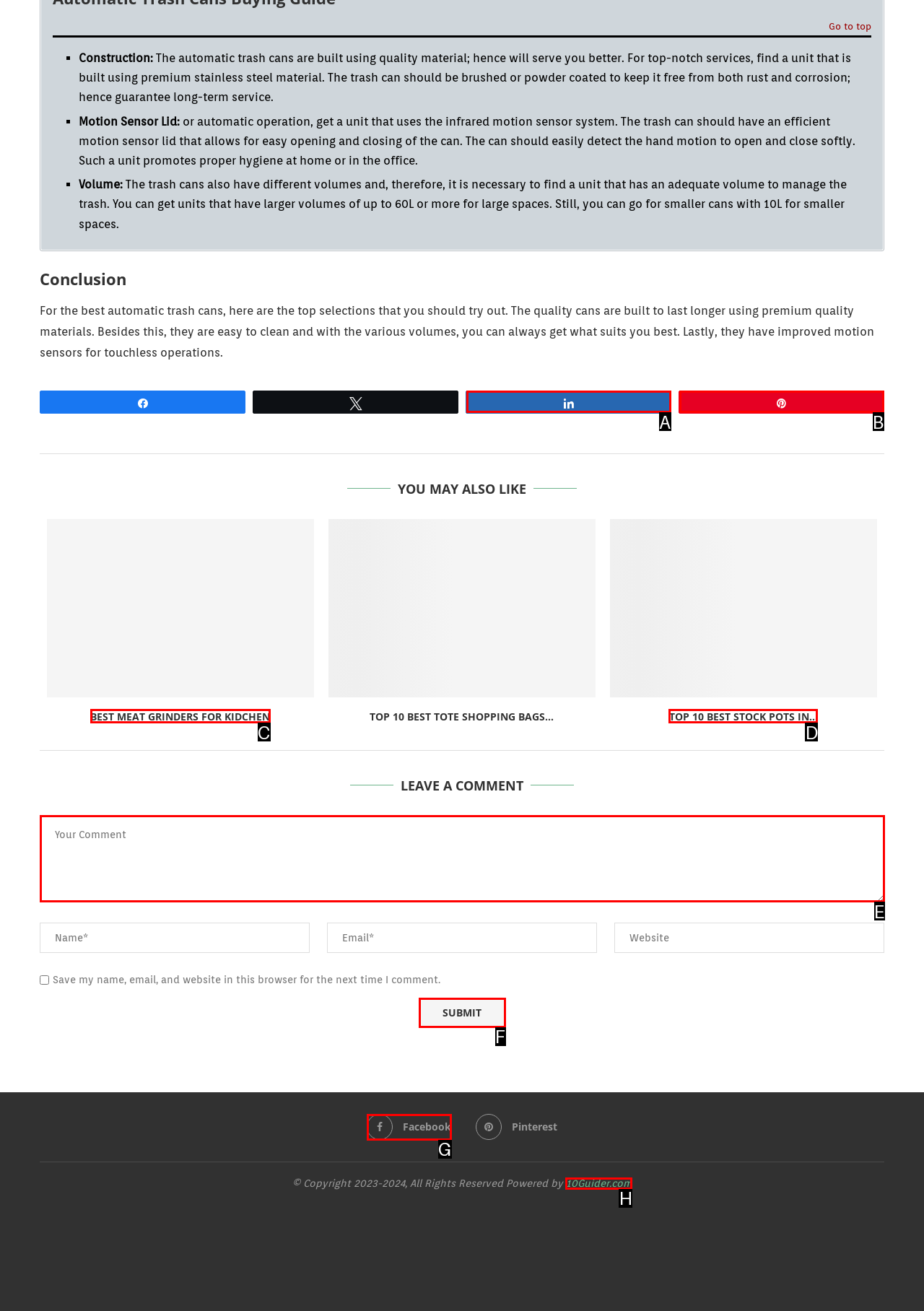Select the HTML element that matches the description: Share. Provide the letter of the chosen option as your answer.

A